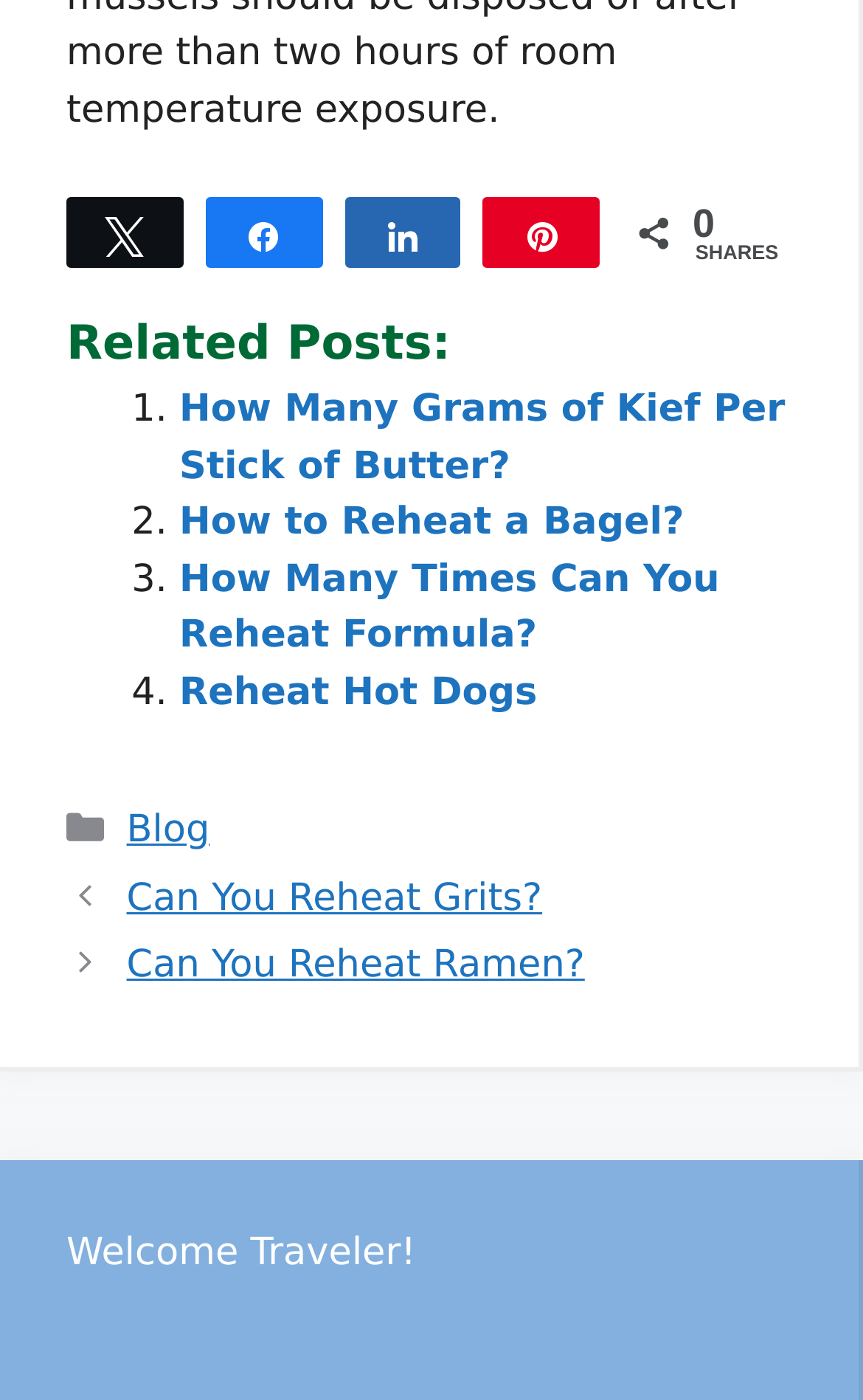Please specify the coordinates of the bounding box for the element that should be clicked to carry out this instruction: "Click on 'Previous'". The coordinates must be four float numbers between 0 and 1, formatted as [left, top, right, bottom].

[0.147, 0.626, 0.628, 0.657]